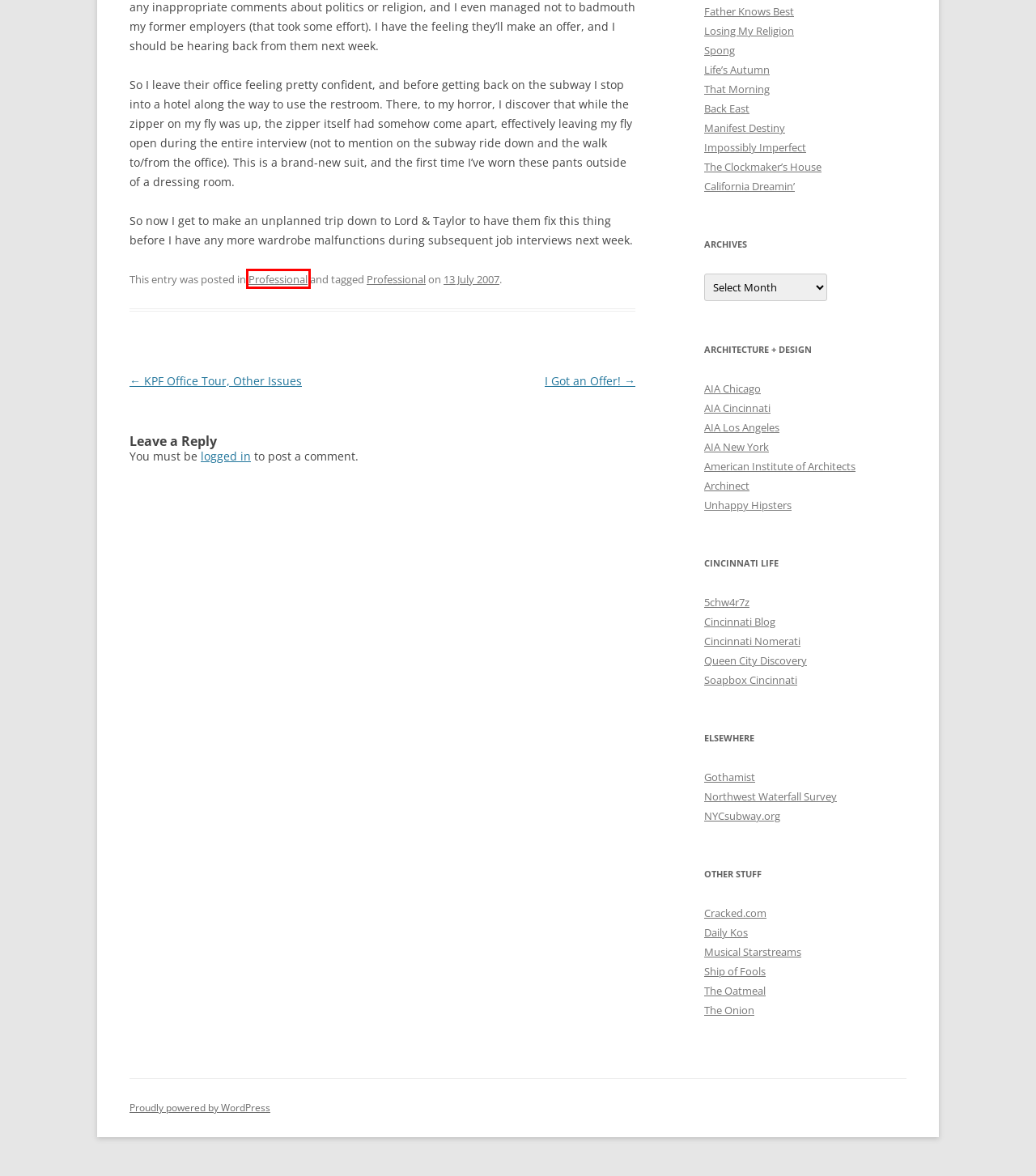Review the screenshot of a webpage which includes a red bounding box around an element. Select the description that best fits the new webpage once the element in the bounding box is clicked. Here are the candidates:
A. Blog Tool, Publishing Platform, and CMS – WordPress.org
B. Northwest Waterfall Survey
C. Manifest Destiny | Living in Gin
D. Professional | Living in Gin
E. Back East | Living in Gin
F. Gothamist: New York City Local News, Food, Arts & Events
G. Musical Starstreams
H. Unhappy Hipsters

D